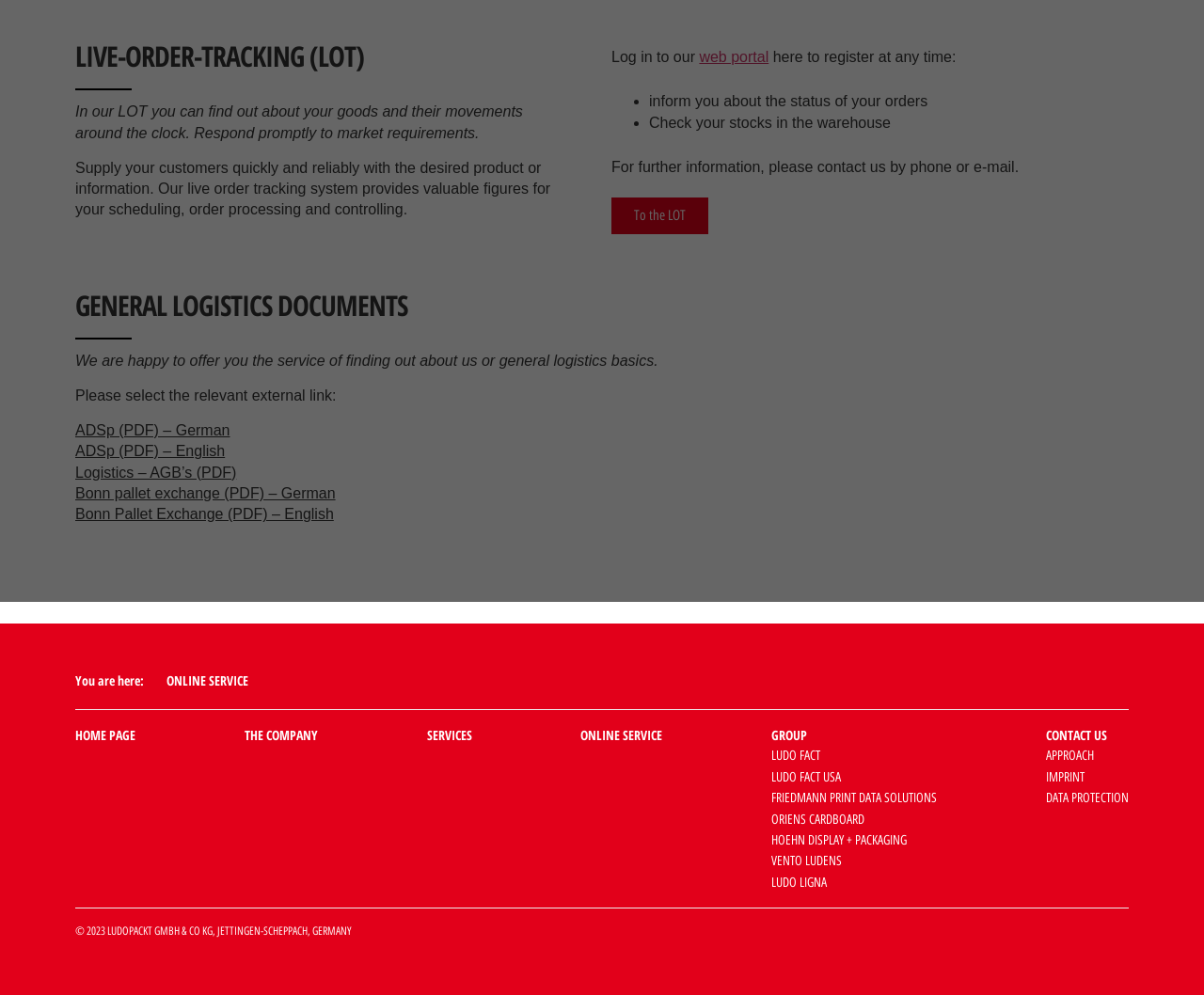Using the webpage screenshot, find the UI element described by REG.RU. Provide the bounding box coordinates in the format (top-left x, top-left y, bottom-right x, bottom-right y), ensuring all values are floating point numbers between 0 and 1.

None